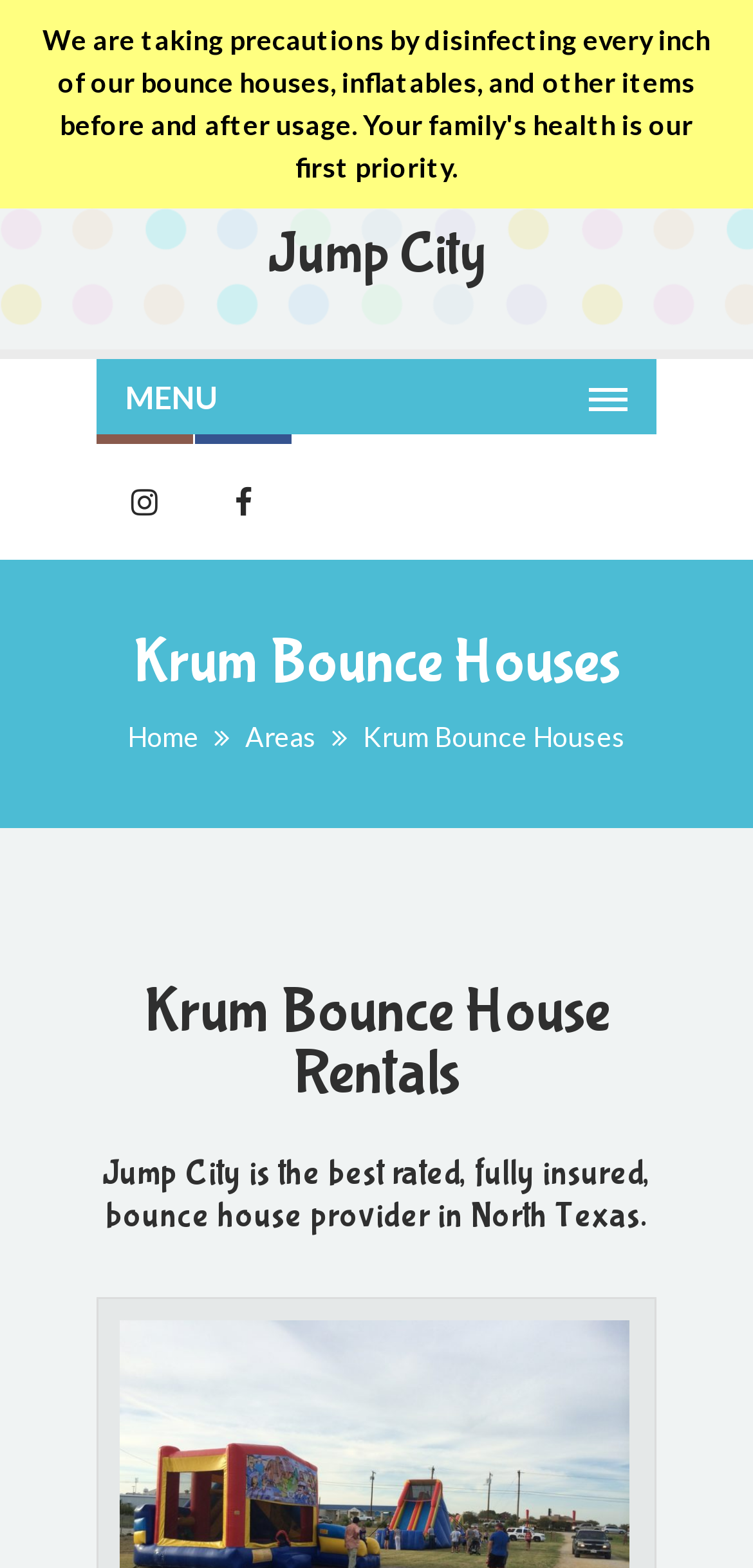Create a full and detailed caption for the entire webpage.

The webpage is about bounce house rentals in Krum, Texas. At the top left, there is a menu button labeled "MENU". Next to it, there are two social media links, one with a Facebook icon and another with a Twitter icon. 

Below the menu and social media links, there is a large heading that reads "Krum Bounce Houses". Underneath this heading, there are two links, "Home" and "Areas", which are positioned side by side. 

To the right of these links, there is another instance of the text "Krum Bounce Houses". 

Further down the page, there is a heading that reads "Krum Bounce House Rentals". Below this heading, there is a subheading that describes Jump City as the best-rated, fully insured bounce house provider in North Texas.